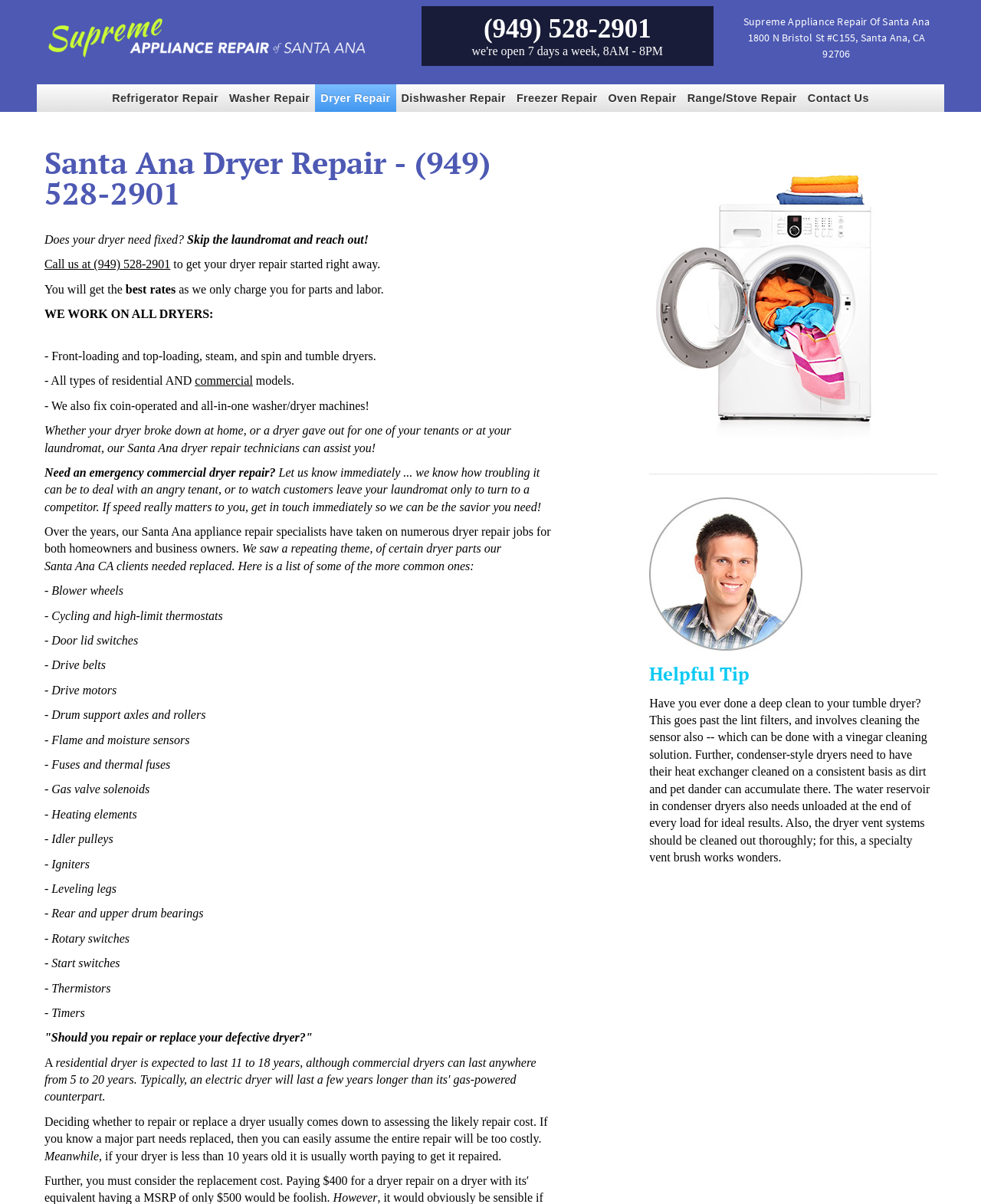Find the bounding box of the UI element described as follows: "FIRST CLASS PODCAST".

None